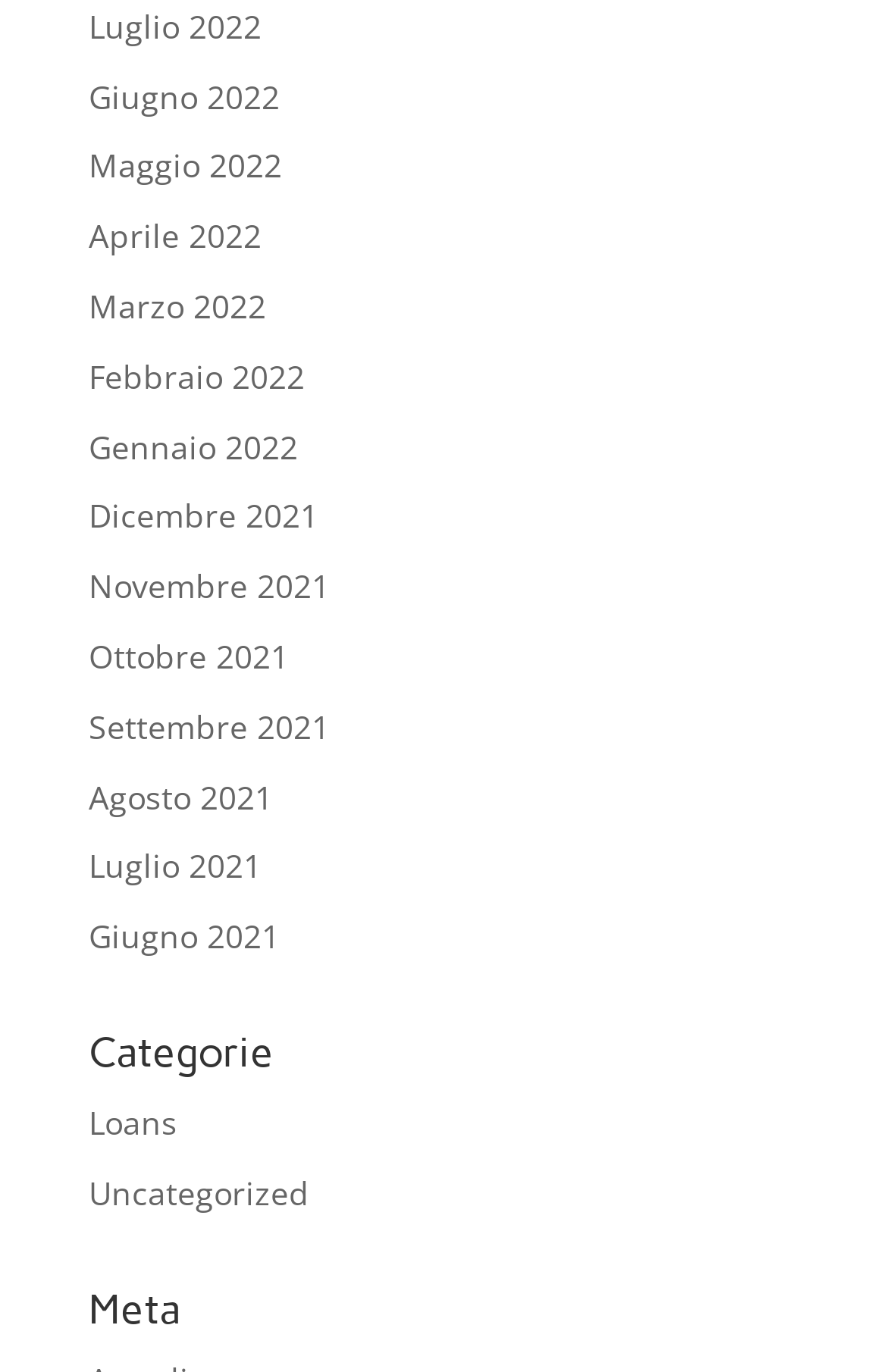What is the first category listed?
Refer to the image and provide a detailed answer to the question.

Under the 'Categorie' heading, the first link is 'Loans', which indicates that it is the first category listed.